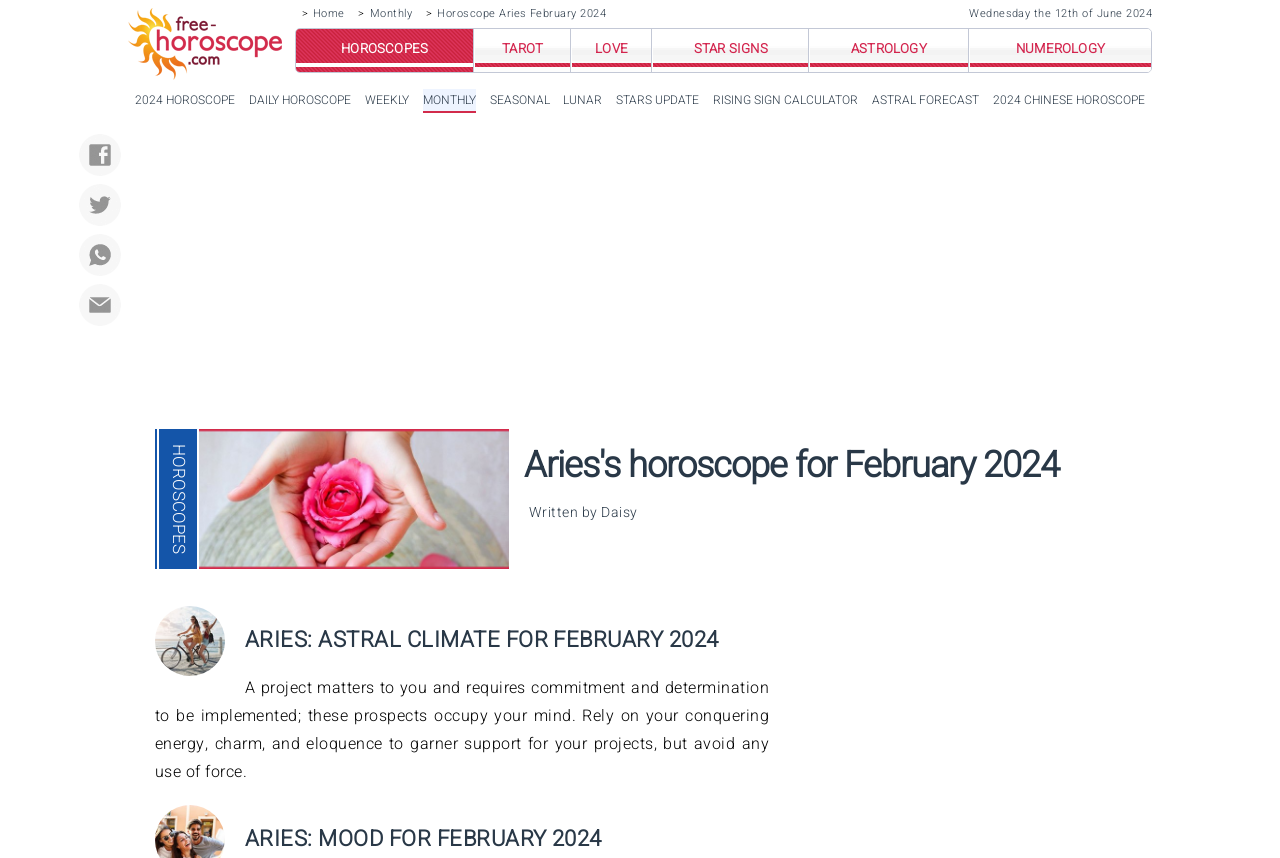Please specify the coordinates of the bounding box for the element that should be clicked to carry out this instruction: "Click on Home". The coordinates must be four float numbers between 0 and 1, formatted as [left, top, right, bottom].

[0.245, 0.006, 0.269, 0.026]